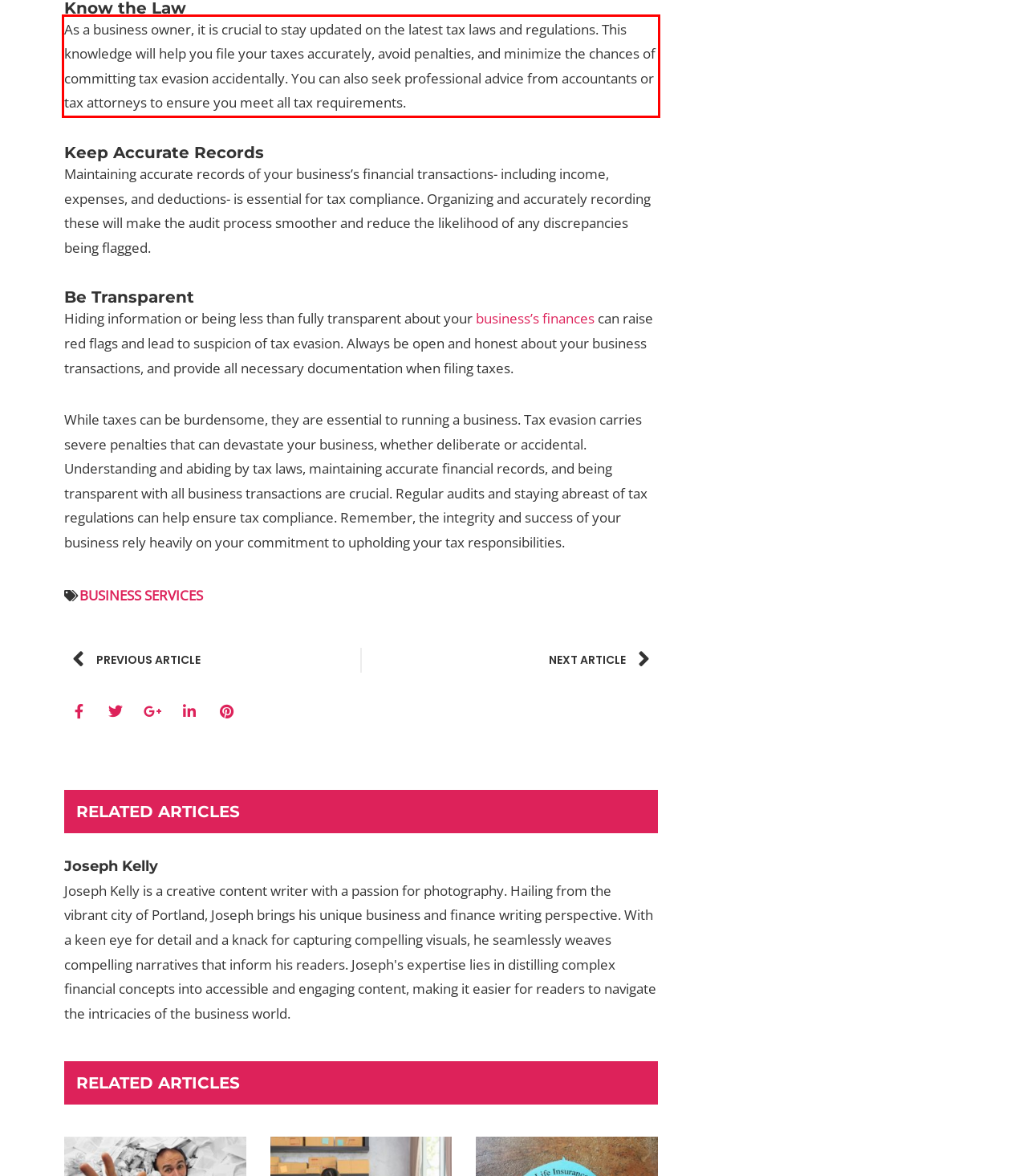Please perform OCR on the UI element surrounded by the red bounding box in the given webpage screenshot and extract its text content.

As a business owner, it is crucial to stay updated on the latest tax laws and regulations. This knowledge will help you file your taxes accurately, avoid penalties, and minimize the chances of committing tax evasion accidentally. You can also seek professional advice from accountants or tax attorneys to ensure you meet all tax requirements.